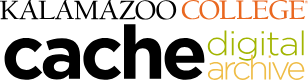Provide your answer to the question using just one word or phrase: What color is the word 'digital' in the logo?

Vibrant green